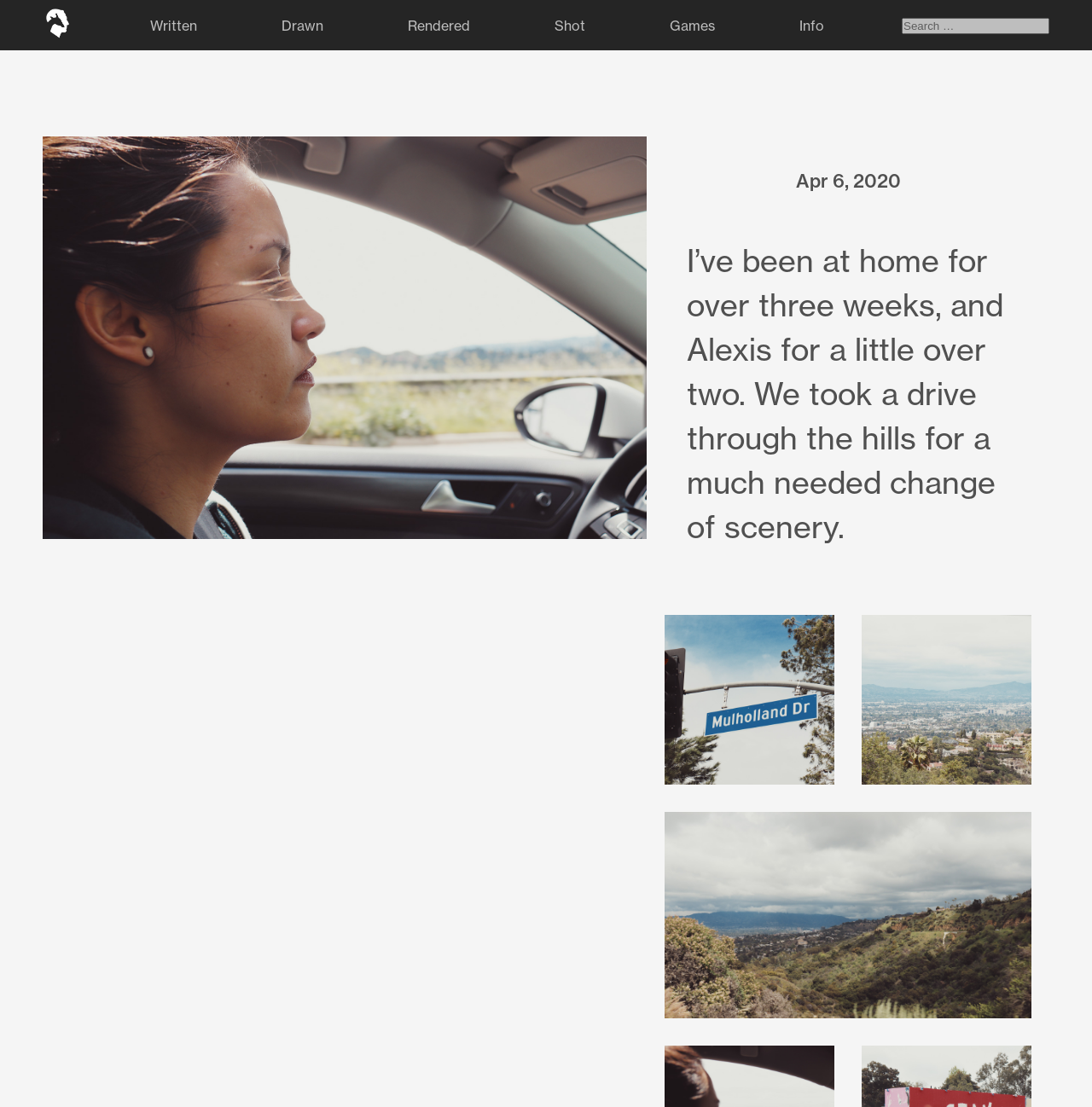Provide the bounding box coordinates for the specified HTML element described in this description: "Written". The coordinates should be four float numbers ranging from 0 to 1, in the format [left, top, right, bottom].

[0.131, 0.009, 0.187, 0.037]